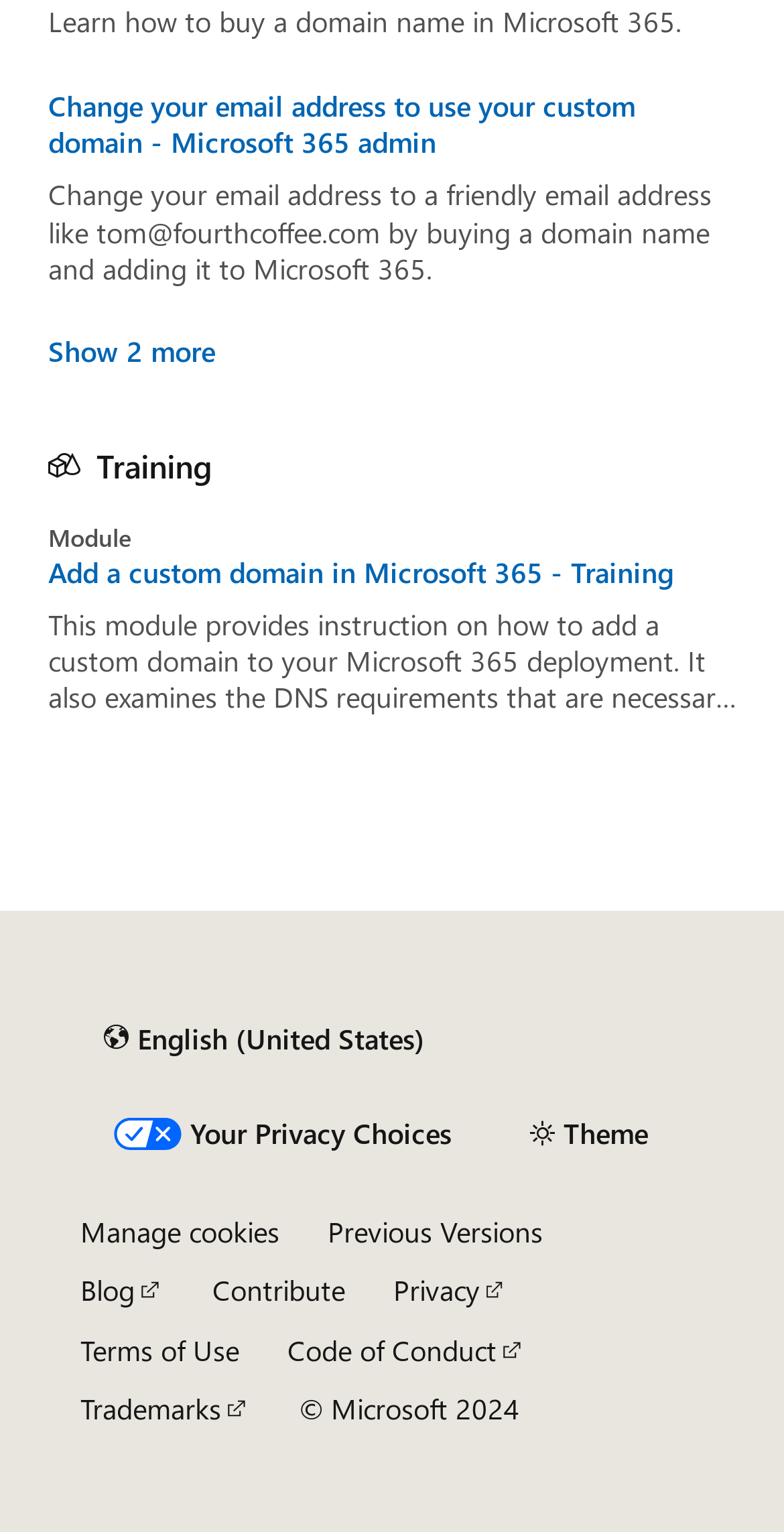What is the name of the module?
Based on the image, give a concise answer in the form of a single word or short phrase.

Add a custom domain